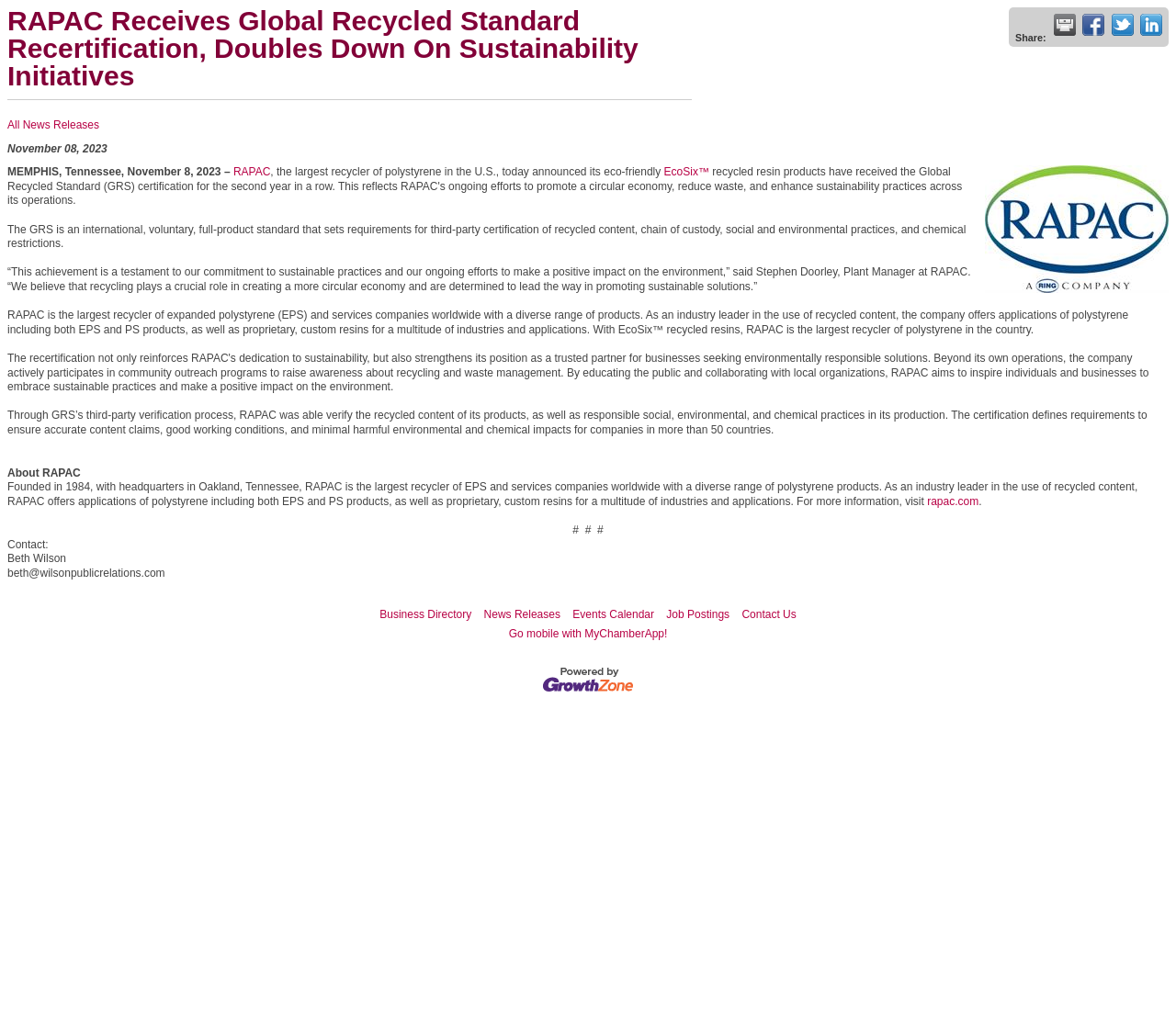Determine the bounding box coordinates of the element that should be clicked to execute the following command: "Share on Facebook".

[0.921, 0.014, 0.939, 0.035]